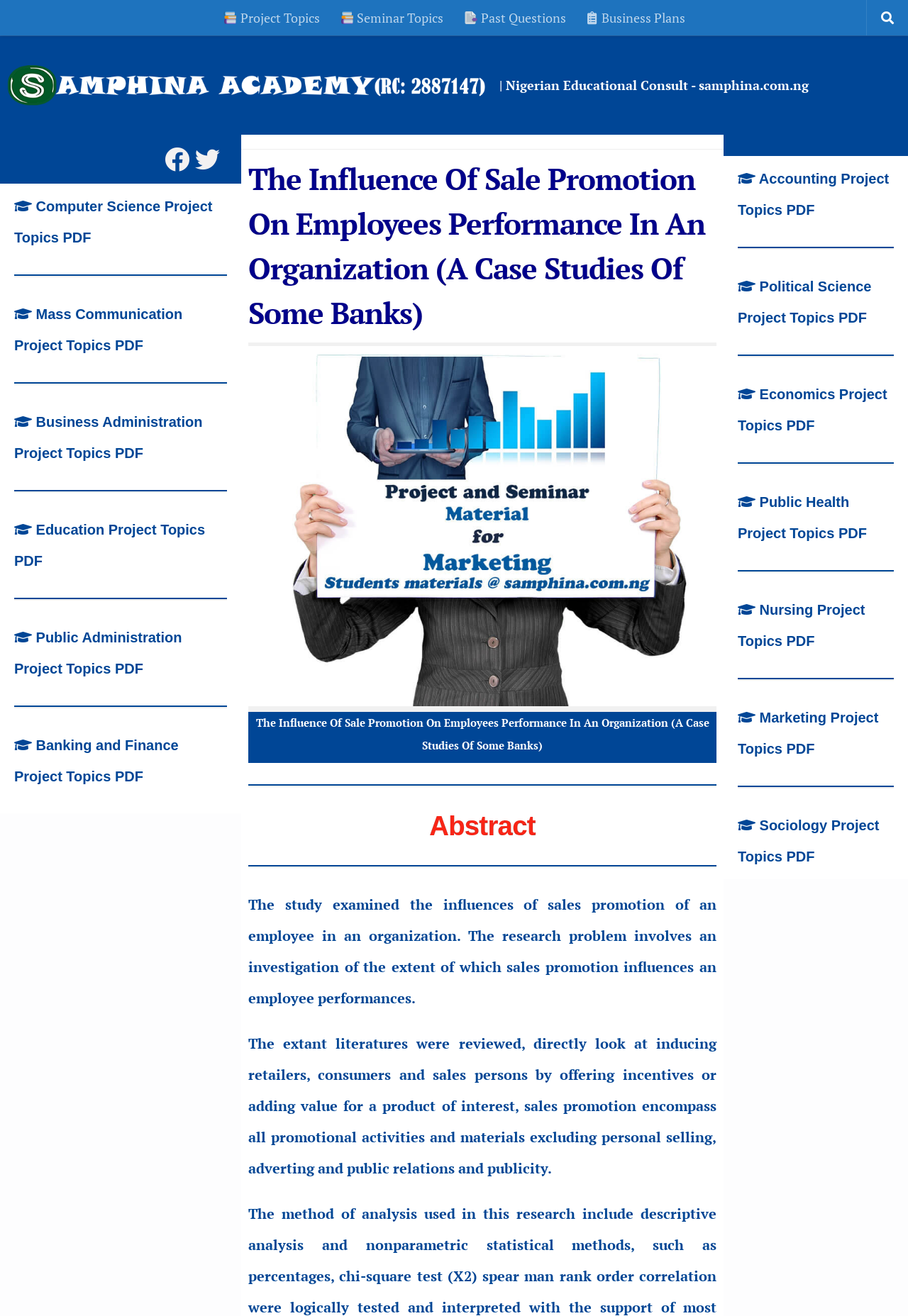What is the purpose of the image with the caption 'Project and Seminar Material for Marketing'?
Using the information from the image, provide a comprehensive answer to the question.

The purpose of the image with the caption 'Project and Seminar Material for Marketing' is to illustrate the project material, as it is a descriptive image related to the project topic.